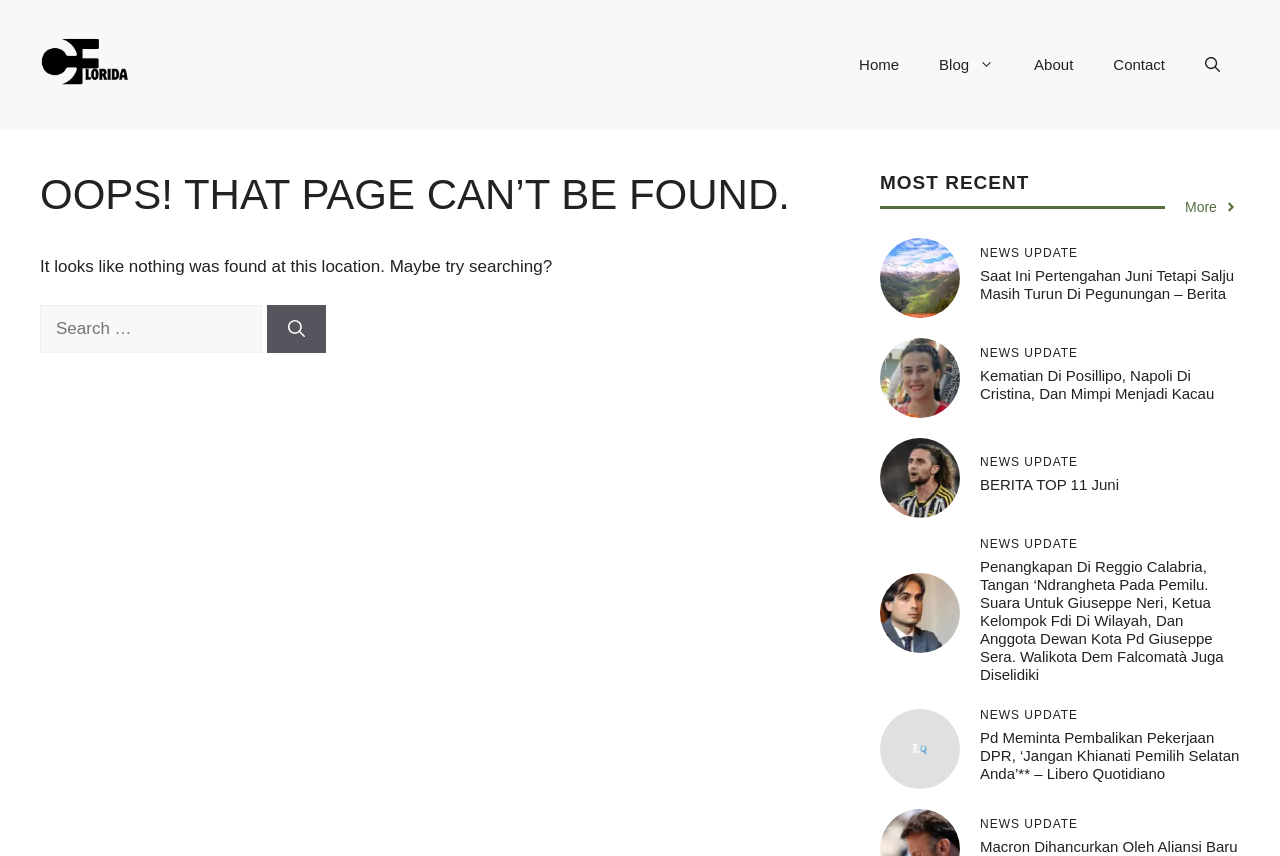Find the bounding box coordinates of the clickable region needed to perform the following instruction: "Open search". The coordinates should be provided as four float numbers between 0 and 1, i.e., [left, top, right, bottom].

[0.926, 0.041, 0.969, 0.111]